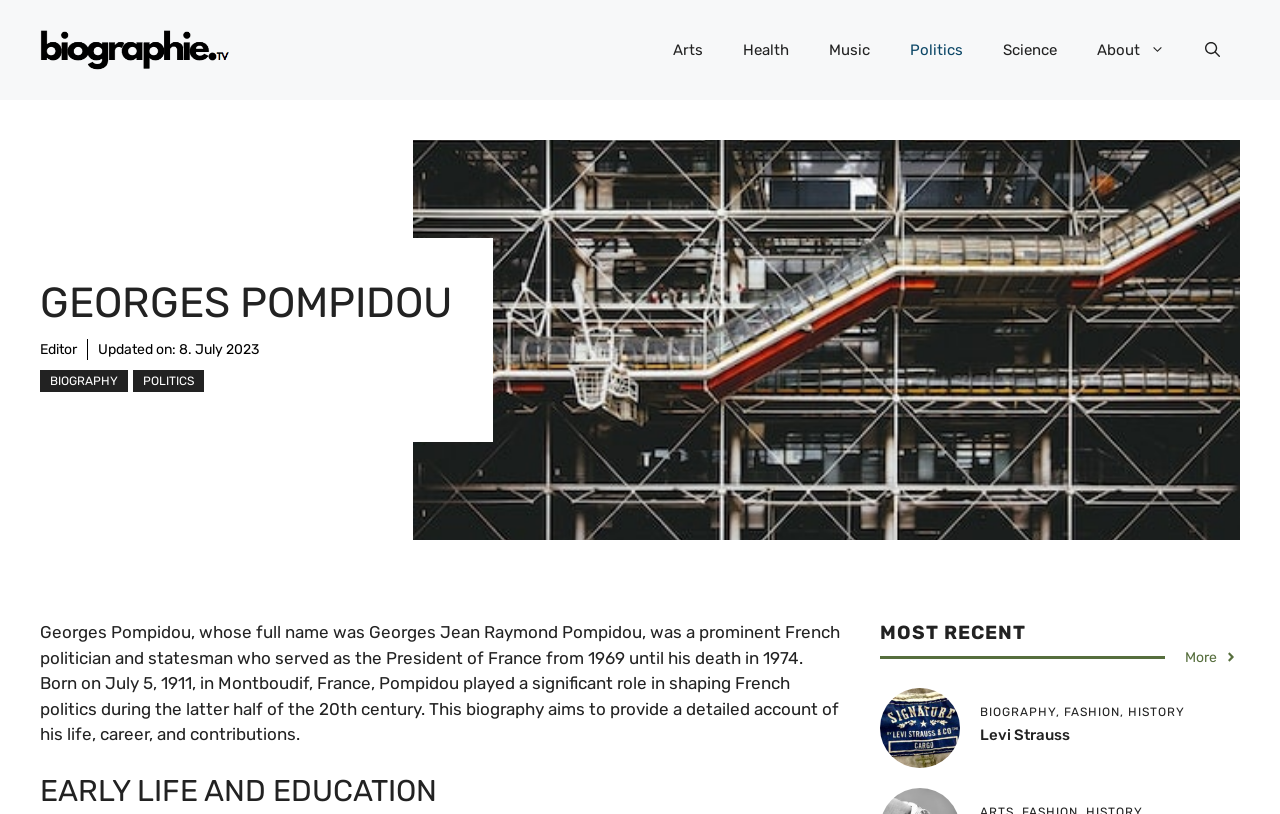Please determine the bounding box coordinates of the element's region to click for the following instruction: "Read the biography of Georges Pompidou".

[0.031, 0.764, 0.656, 0.914]